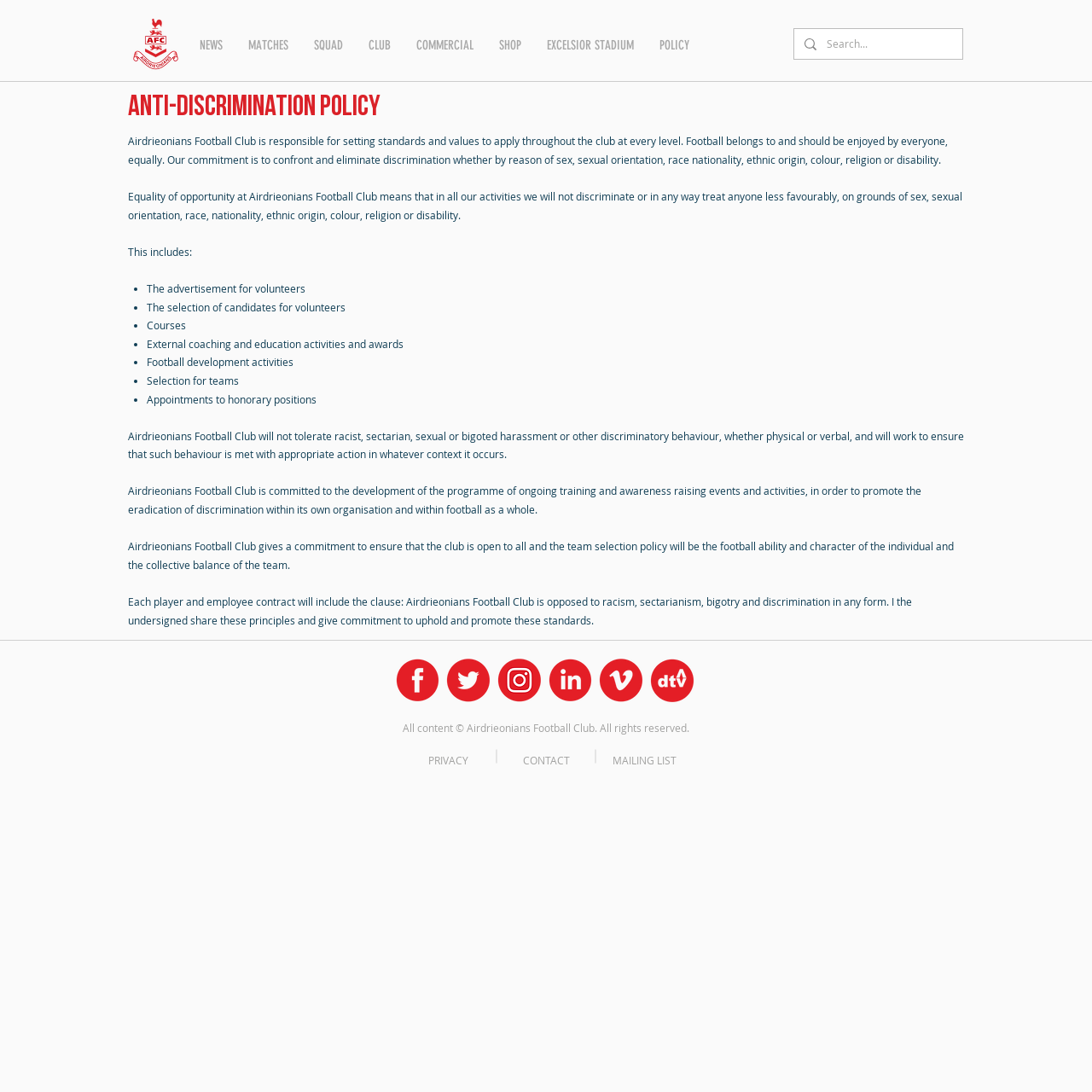Please identify the bounding box coordinates of the element that needs to be clicked to perform the following instruction: "Check POLICY".

[0.592, 0.022, 0.643, 0.061]